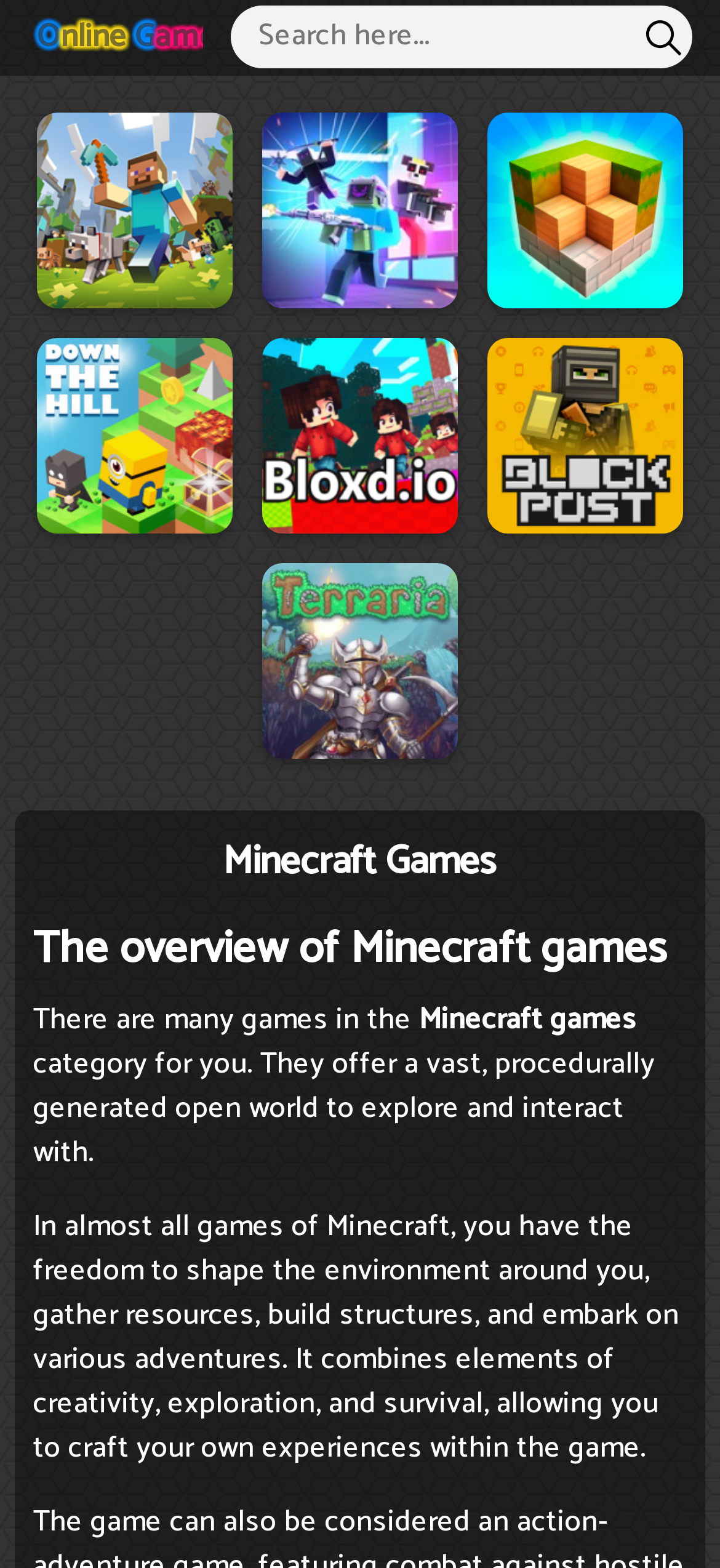Use a single word or phrase to answer the question:
What type of games are offered on this website?

Minecraft games